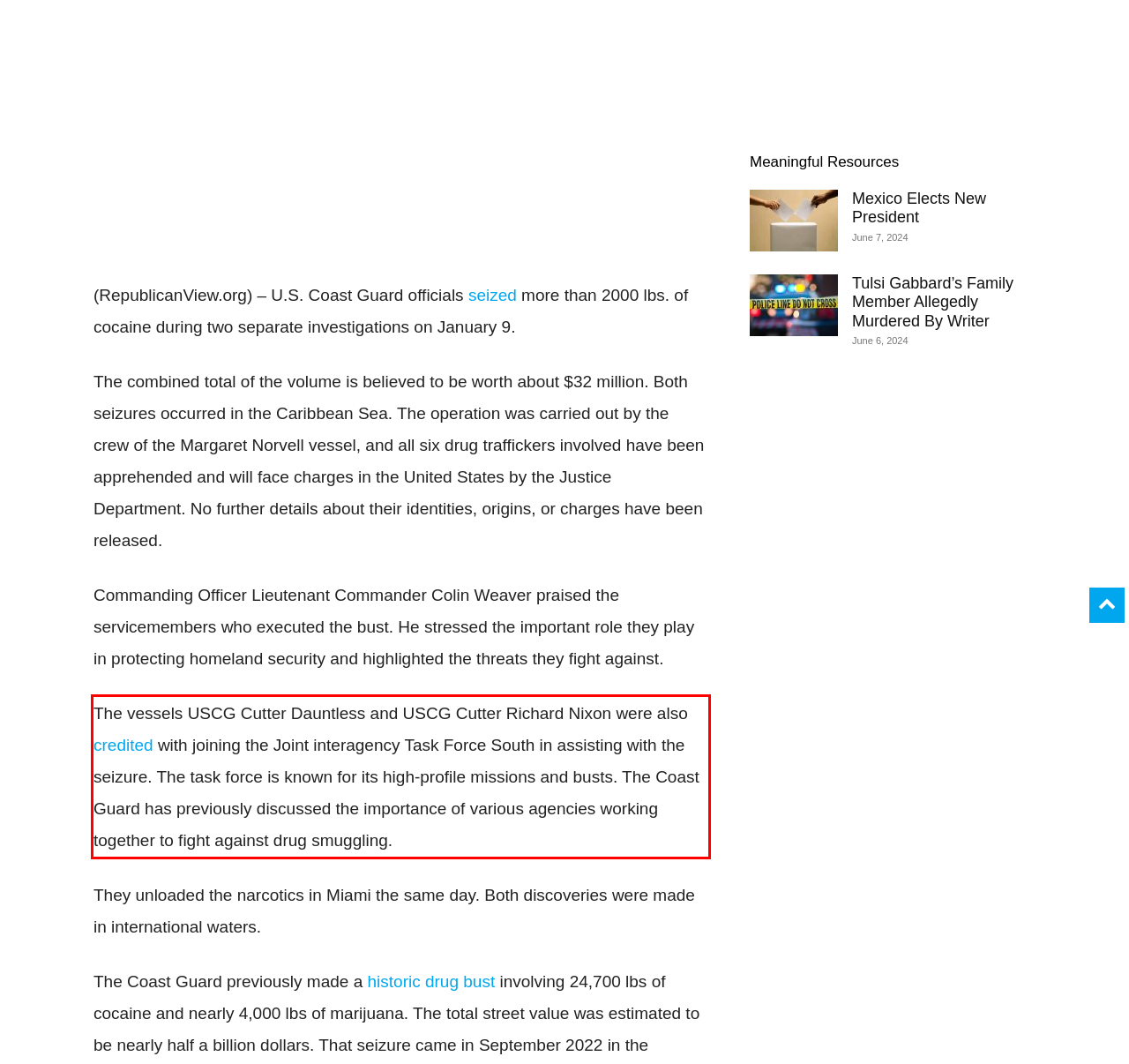You are provided with a screenshot of a webpage containing a red bounding box. Please extract the text enclosed by this red bounding box.

The vessels USCG Cutter Dauntless and USCG Cutter Richard Nixon were also credited with joining the Joint interagency Task Force South in assisting with the seizure. The task force is known for its high-profile missions and busts. The Coast Guard has previously discussed the importance of various agencies working together to fight against drug smuggling.